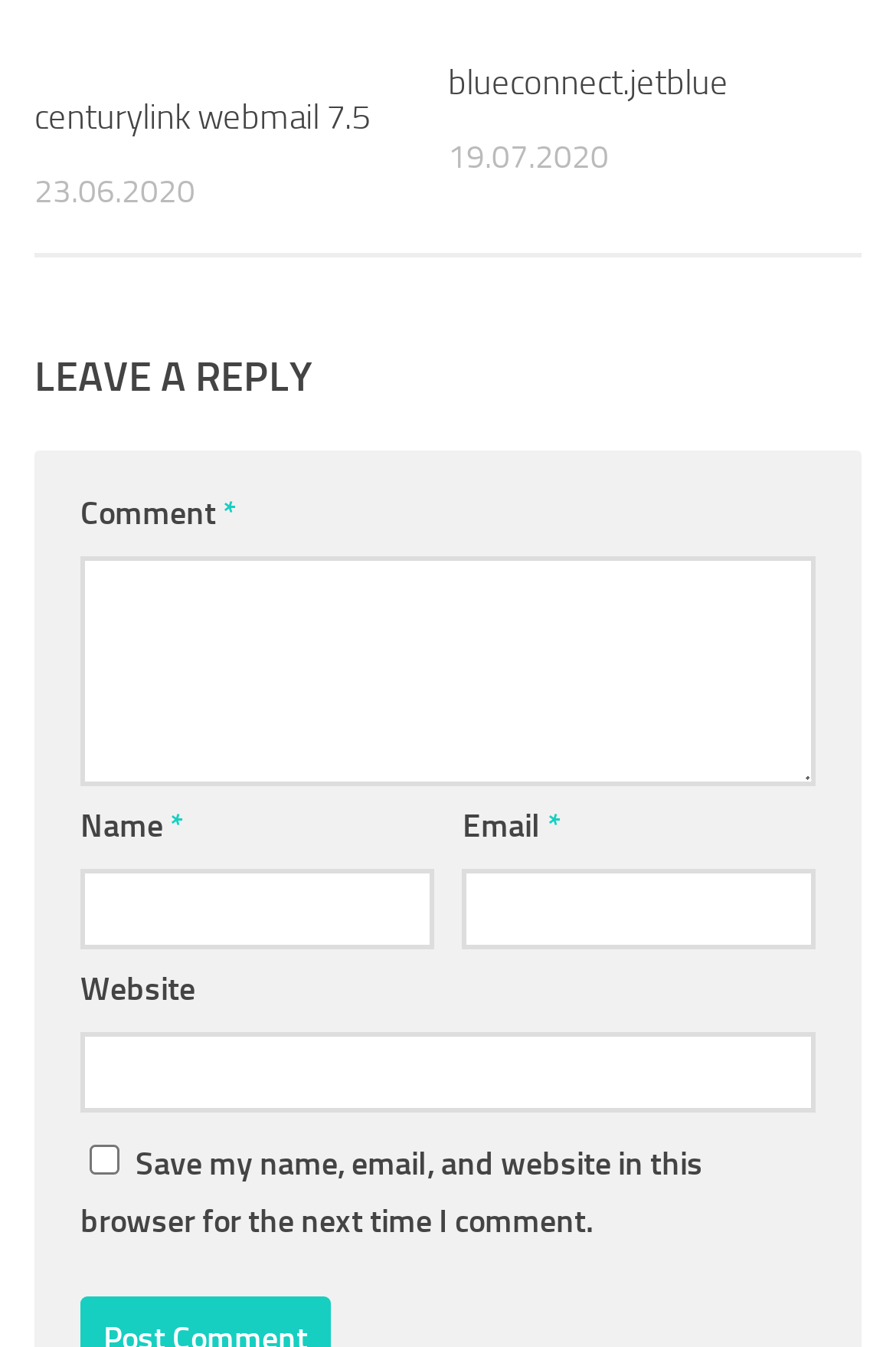What is the label of the third textbox?
Answer the question with as much detail as possible.

I found the label of the third textbox by looking at the StaticText element with the text 'Website' which is above the textbox.